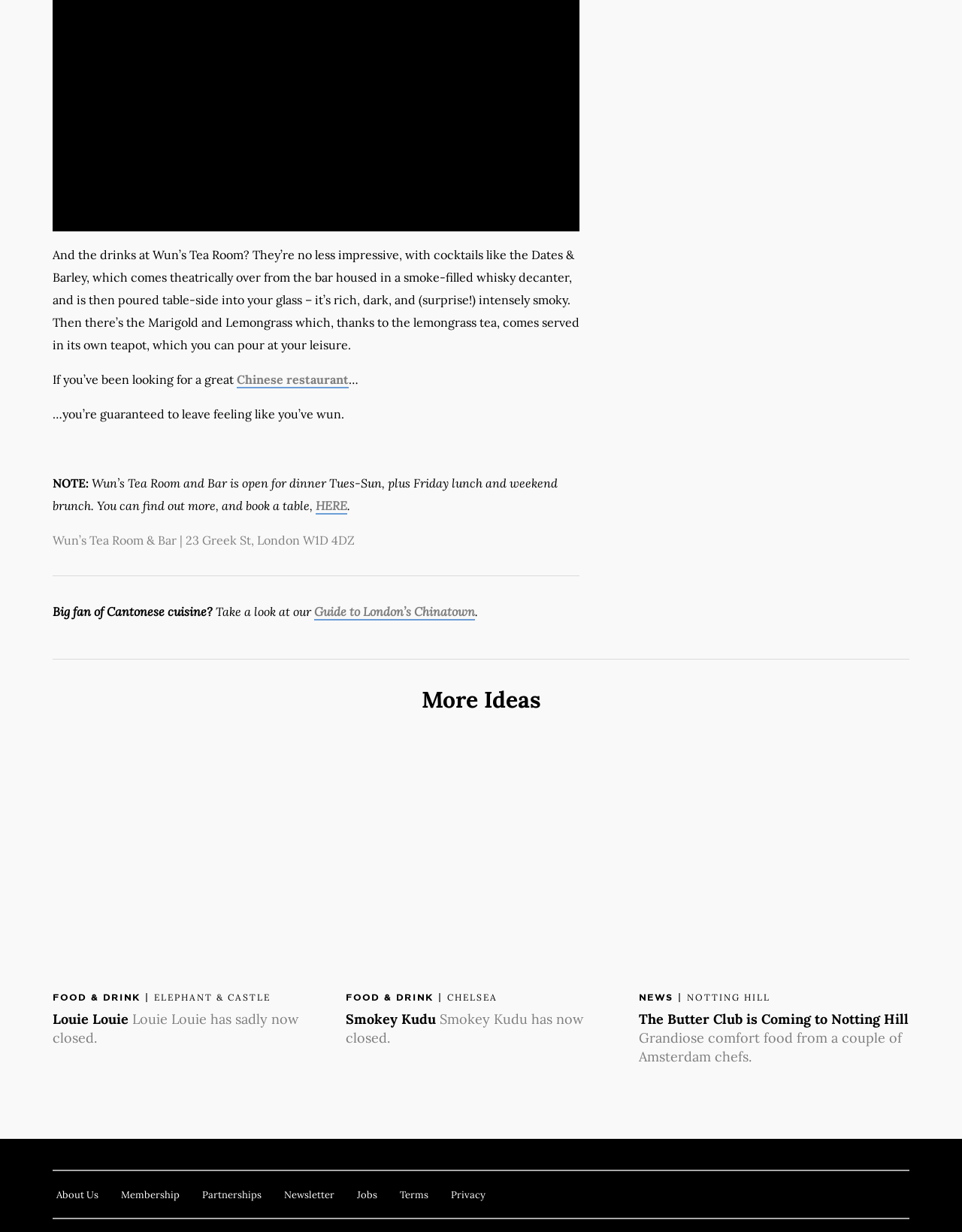What is the status of Louie Louie Louie Louie?
Based on the image, answer the question with as much detail as possible.

I found the answer by reading the text 'Louie Louie Louie Louie has sadly now closed.' which indicates that the establishment is no longer open.